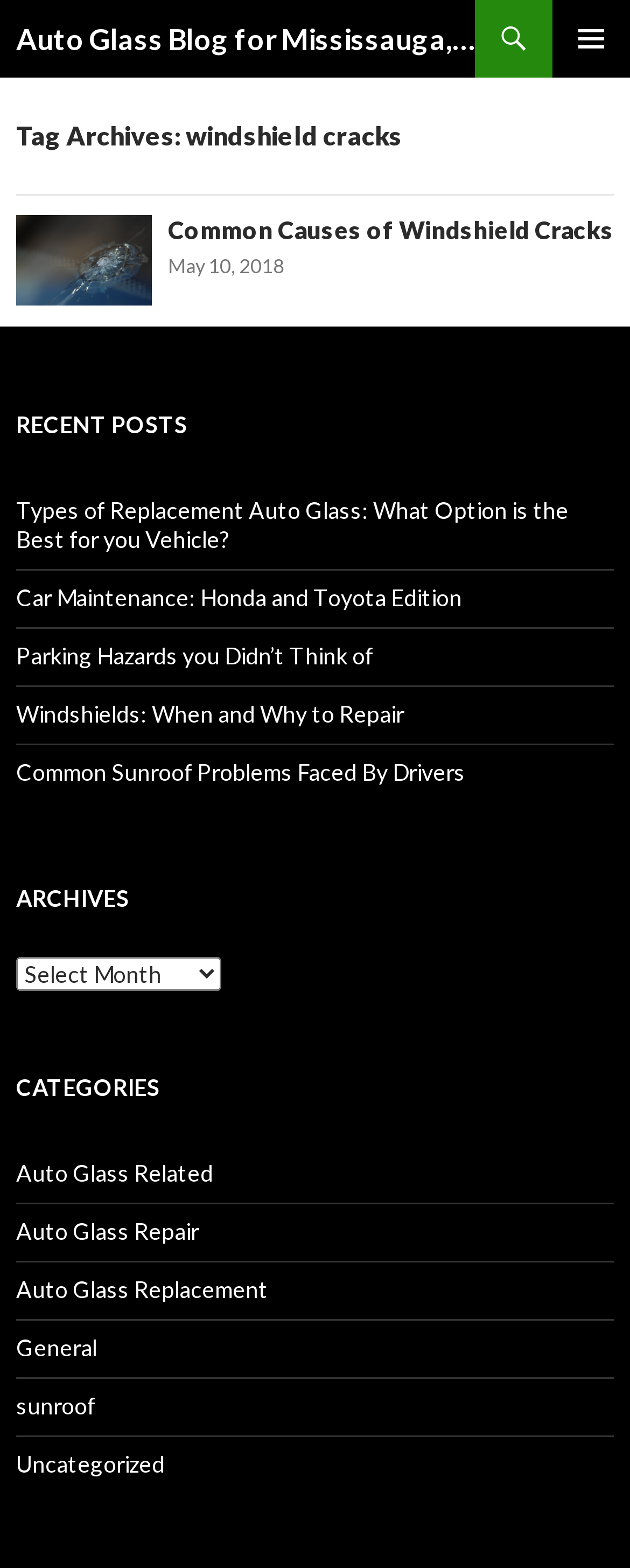What categories are available?
Your answer should be a single word or phrase derived from the screenshot.

6 categories